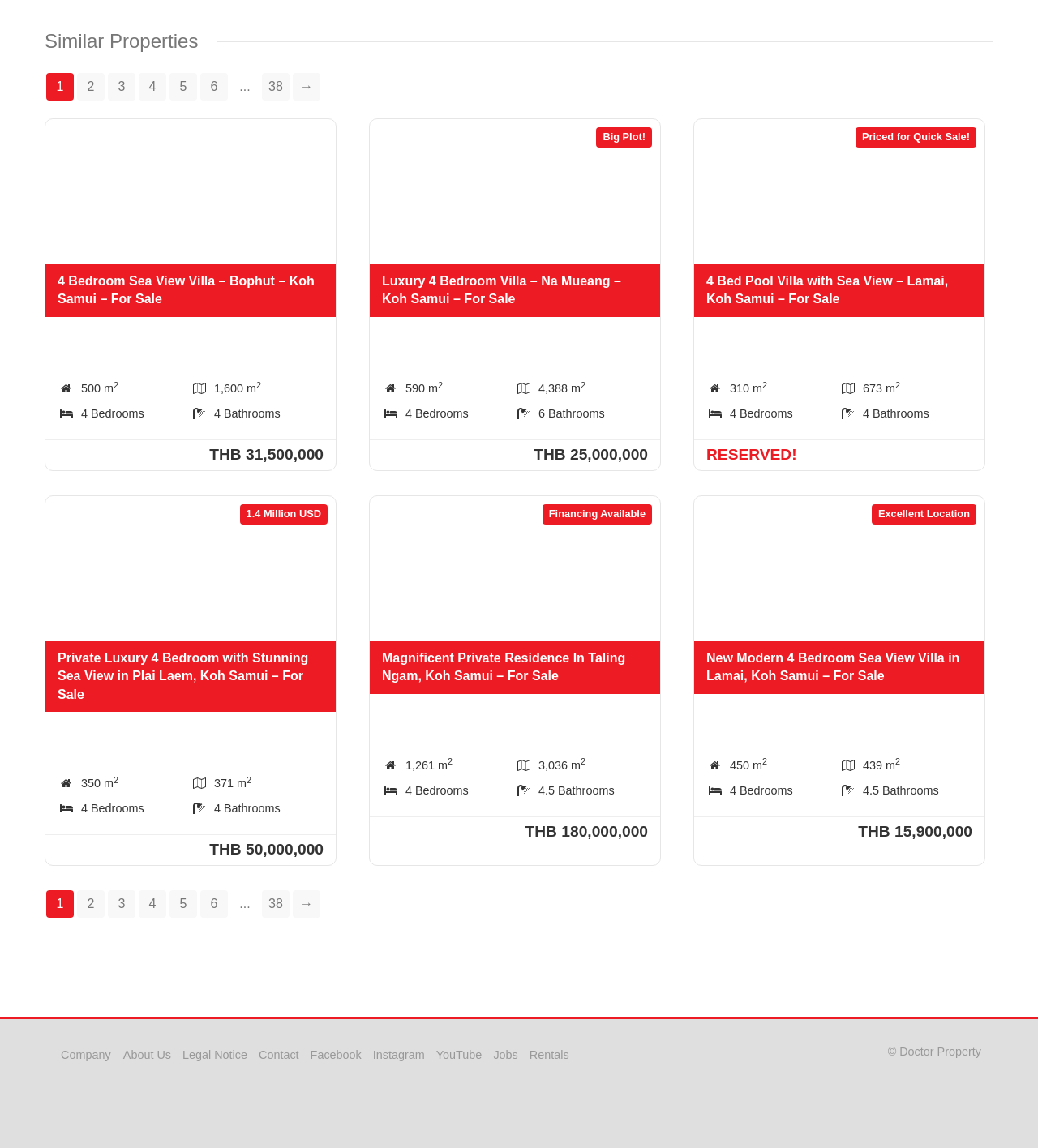Locate the bounding box coordinates of the element that should be clicked to fulfill the instruction: "View 3 Bedroom Pool Villa details".

[0.68, 0.239, 0.913, 0.266]